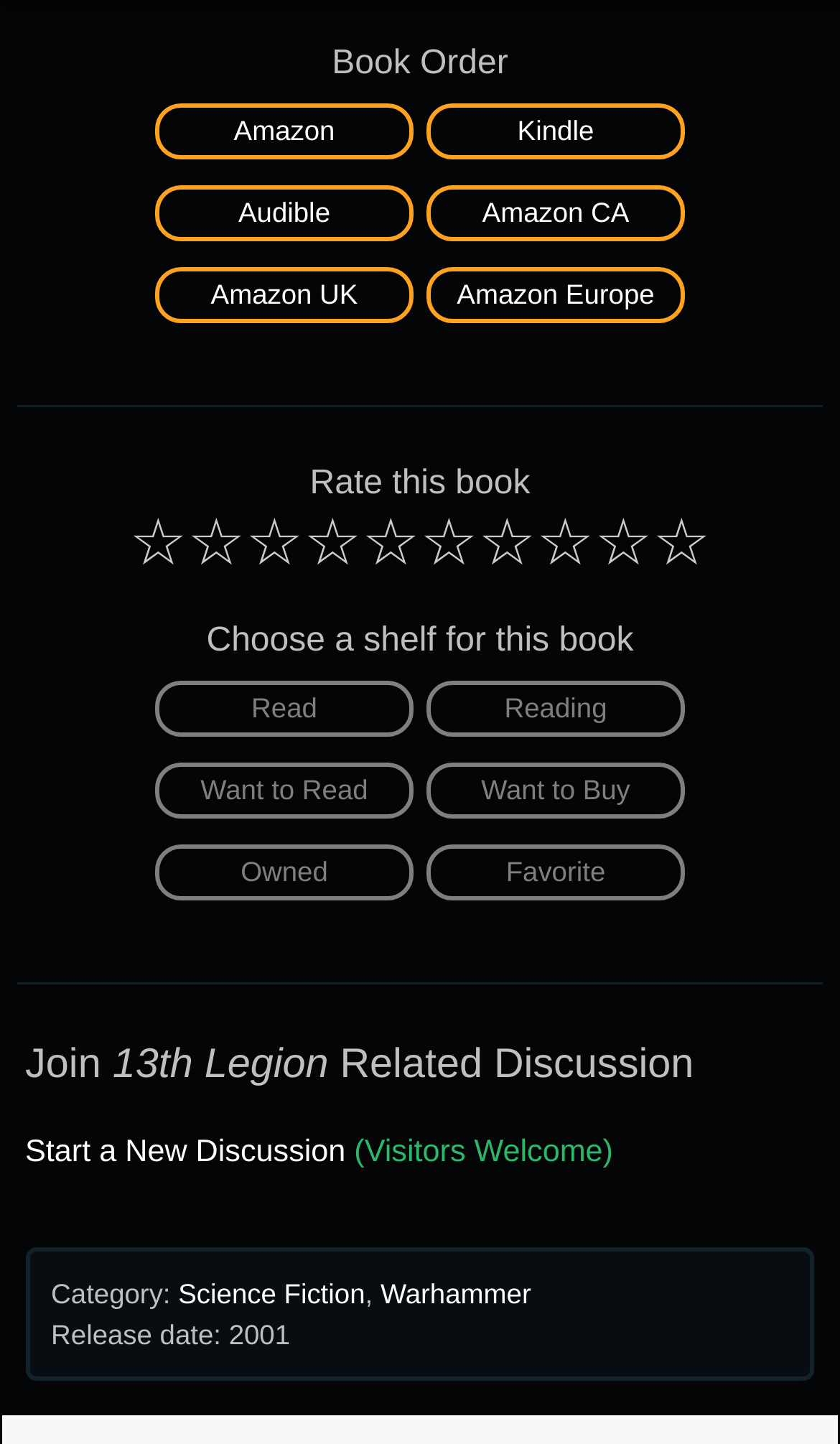What are the shelves to choose from for this book?
Kindly offer a detailed explanation using the data available in the image.

I found the shelves by looking at the buttons with the texts 'Read', 'Reading', 'Want to Read', 'Want to Buy', 'Owned', and 'Favorite'.